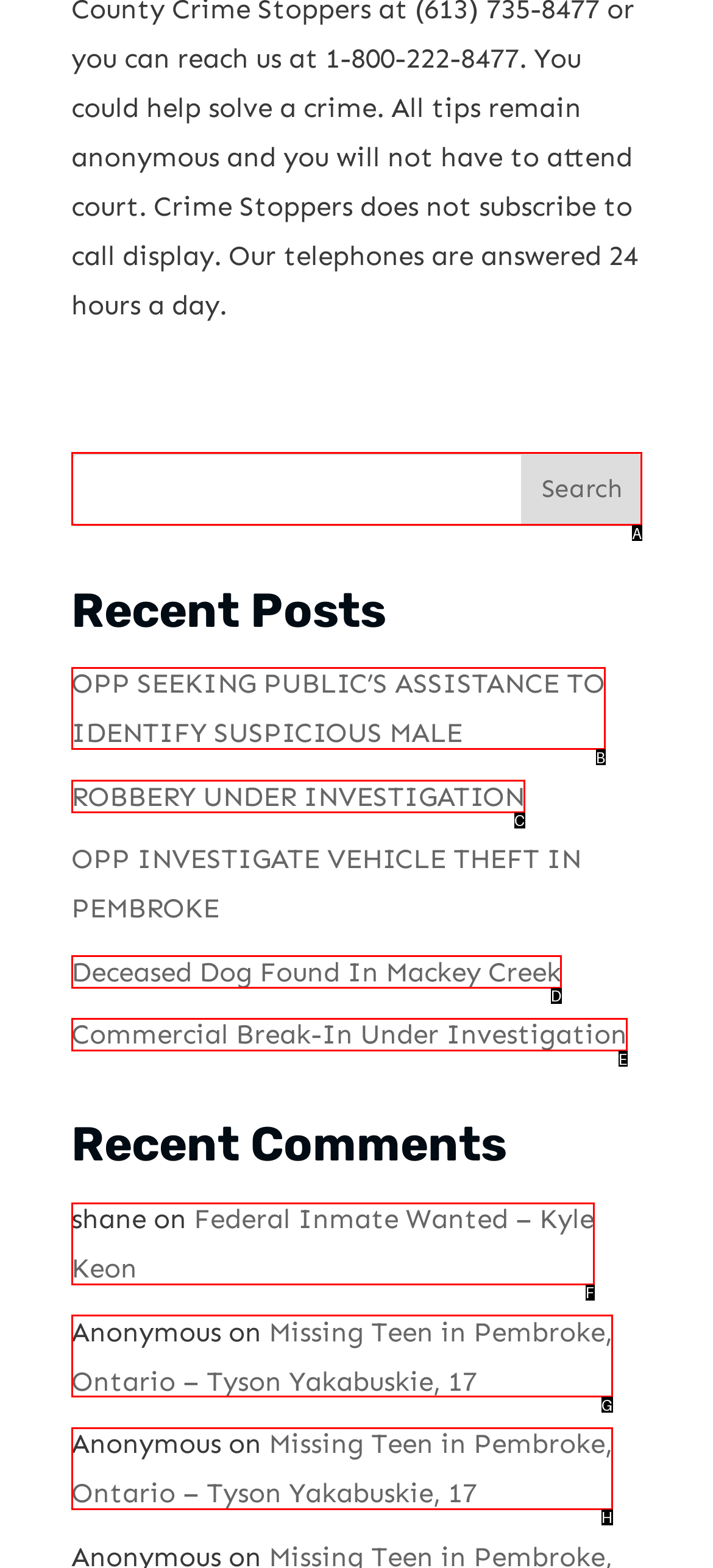Select the letter that aligns with the description: ROBBERY UNDER INVESTIGATION. Answer with the letter of the selected option directly.

C